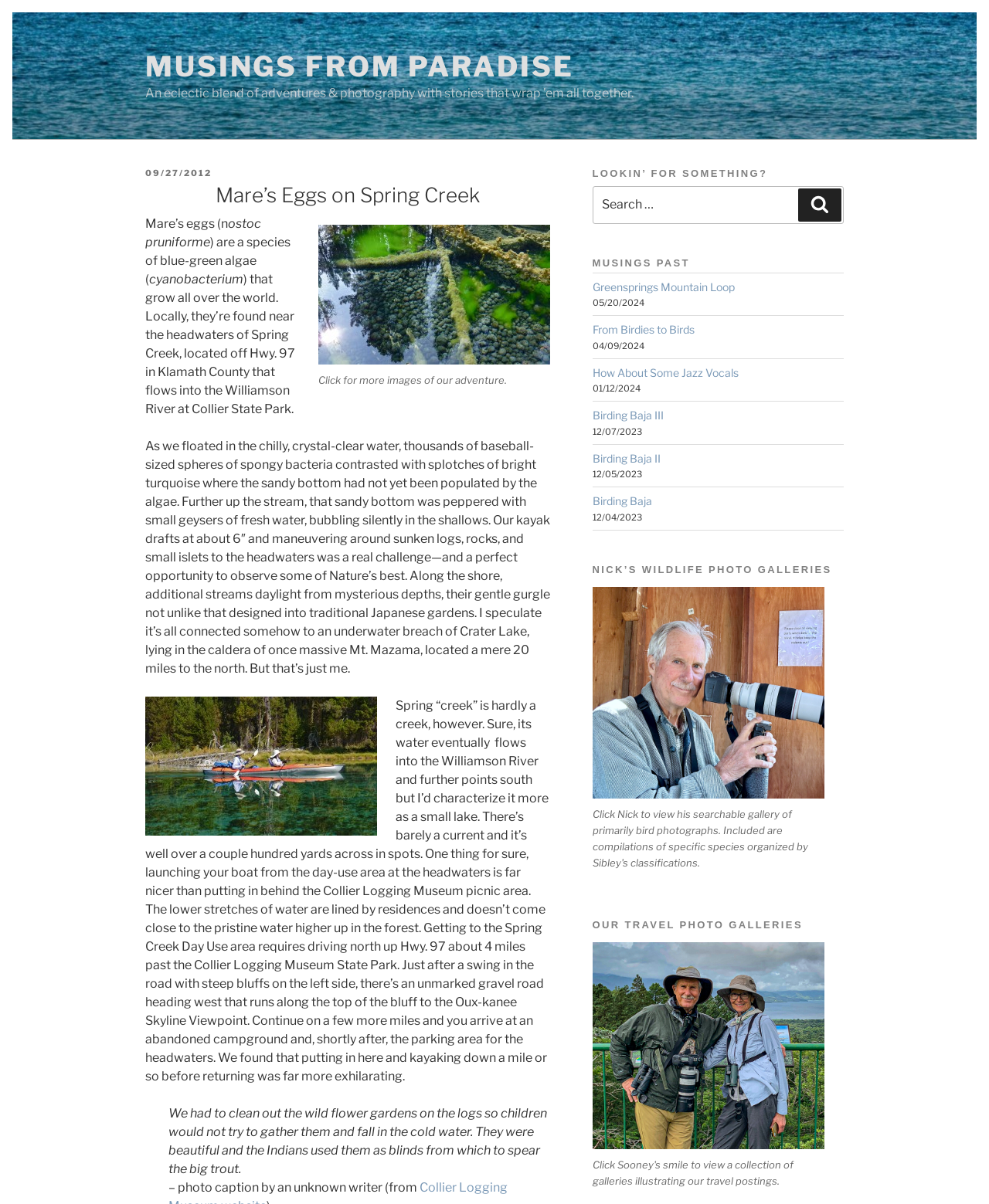Identify the bounding box for the UI element specified in this description: "How About Some Jazz Vocals". The coordinates must be four float numbers between 0 and 1, formatted as [left, top, right, bottom].

[0.599, 0.304, 0.747, 0.315]